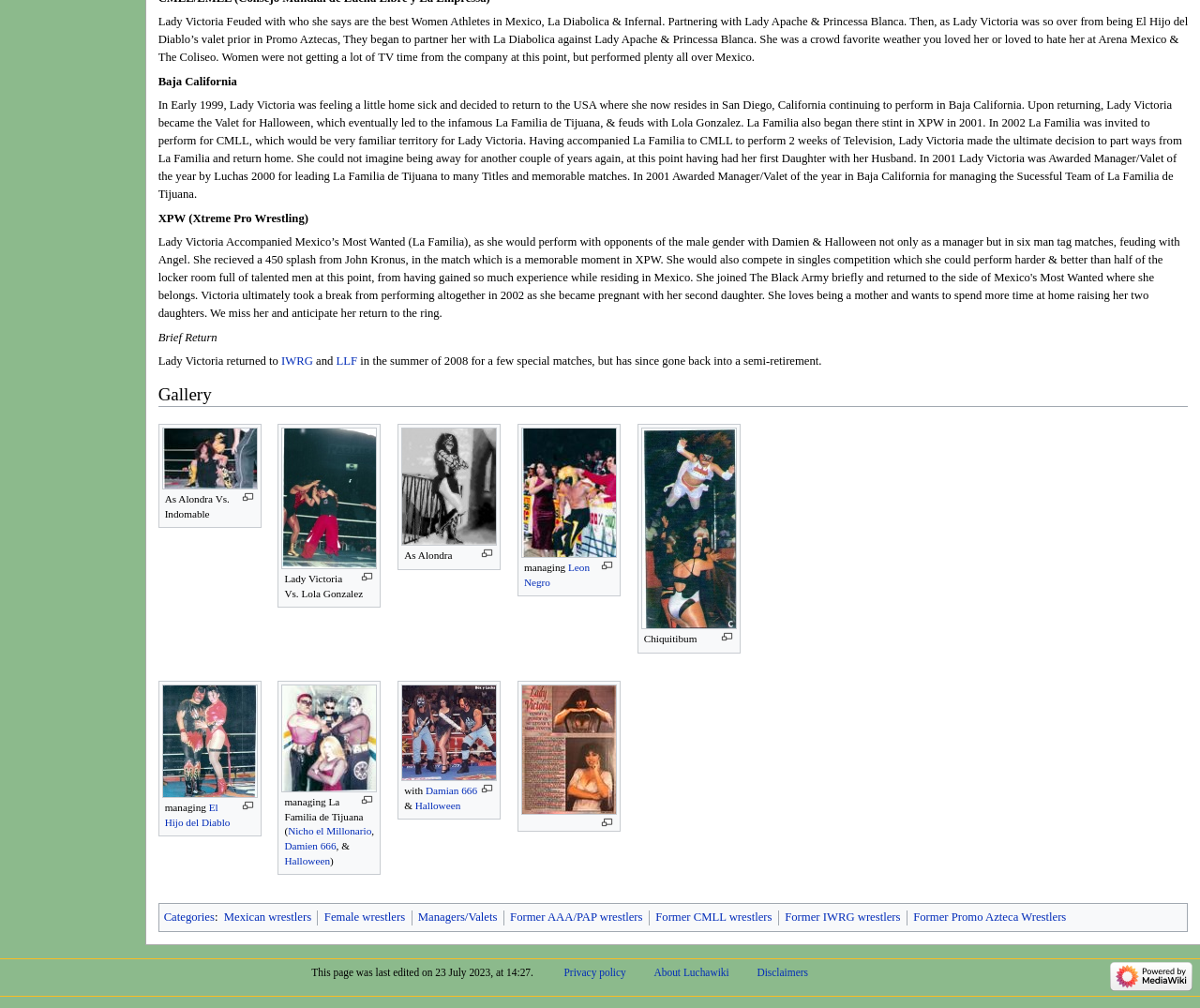What is Lady Victoria's profession?
Use the information from the screenshot to give a comprehensive response to the question.

Based on the text, Lady Victoria is a wrestler who has performed in various promotions, including XPW, CMLL, and IWRG.